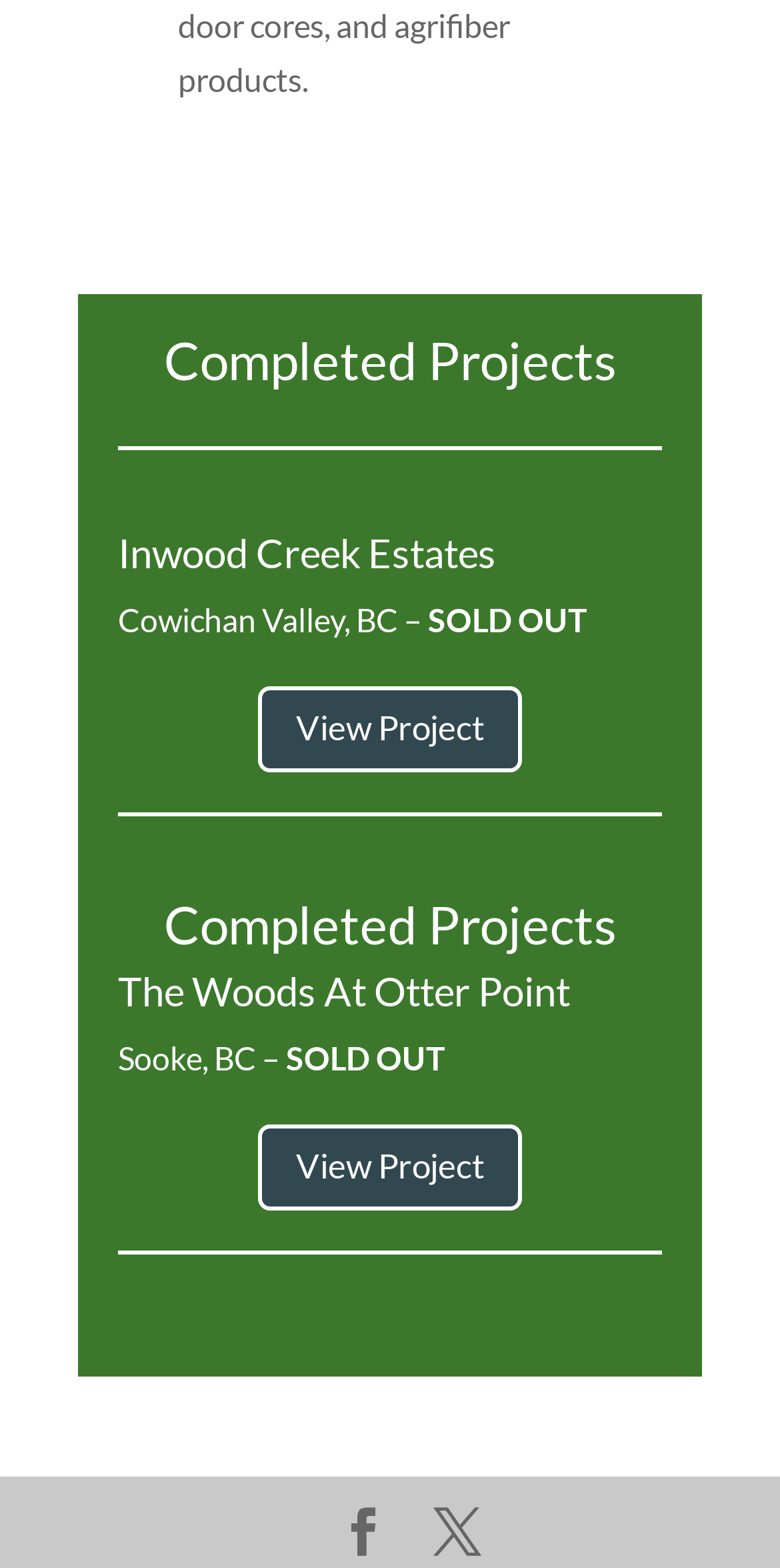Answer briefly with one word or phrase:
What is the location of Inwood Creek Estates?

Cowichan Valley, BC